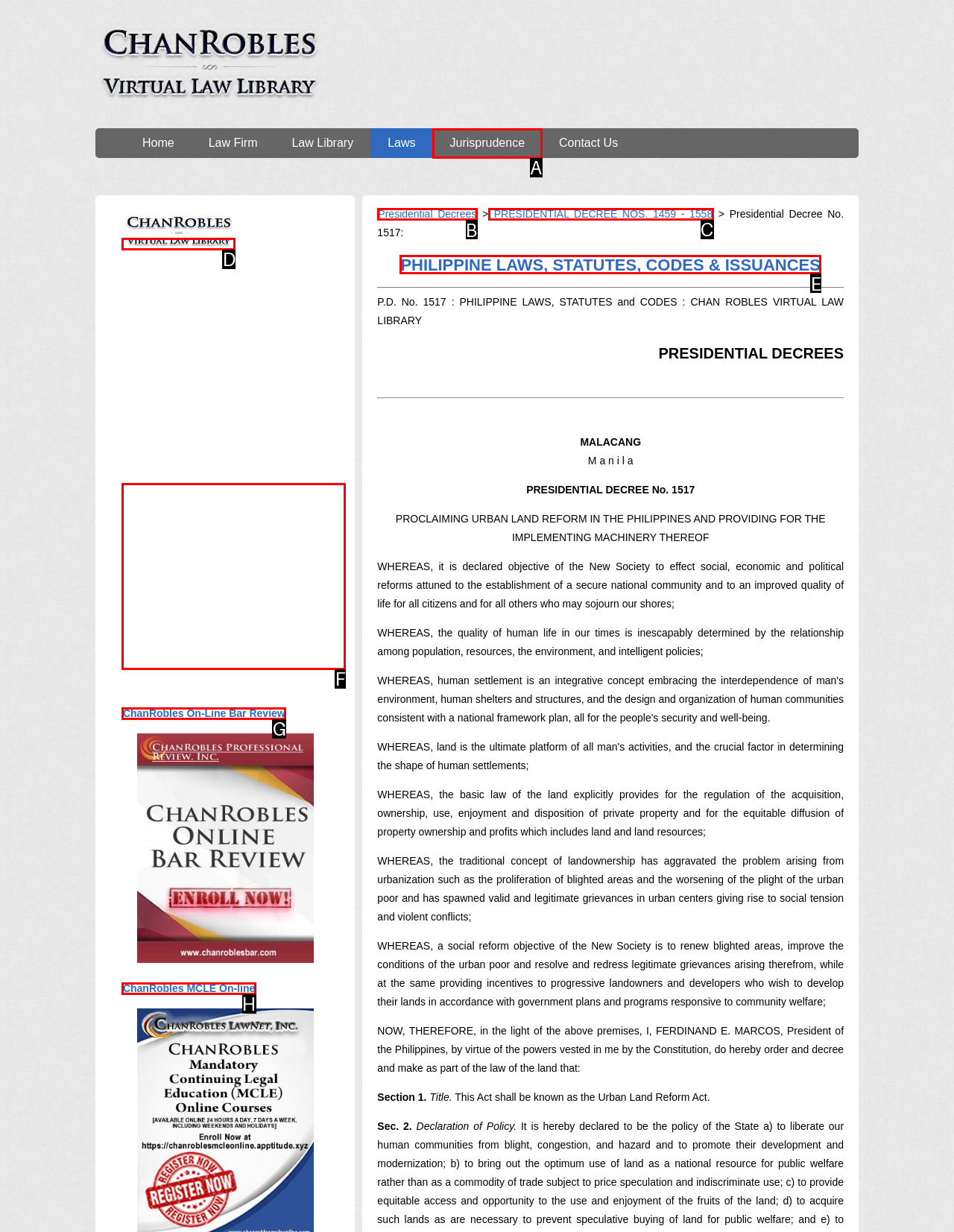Tell me which one HTML element I should click to complete this task: Go to Presidential Decrees Answer with the option's letter from the given choices directly.

B